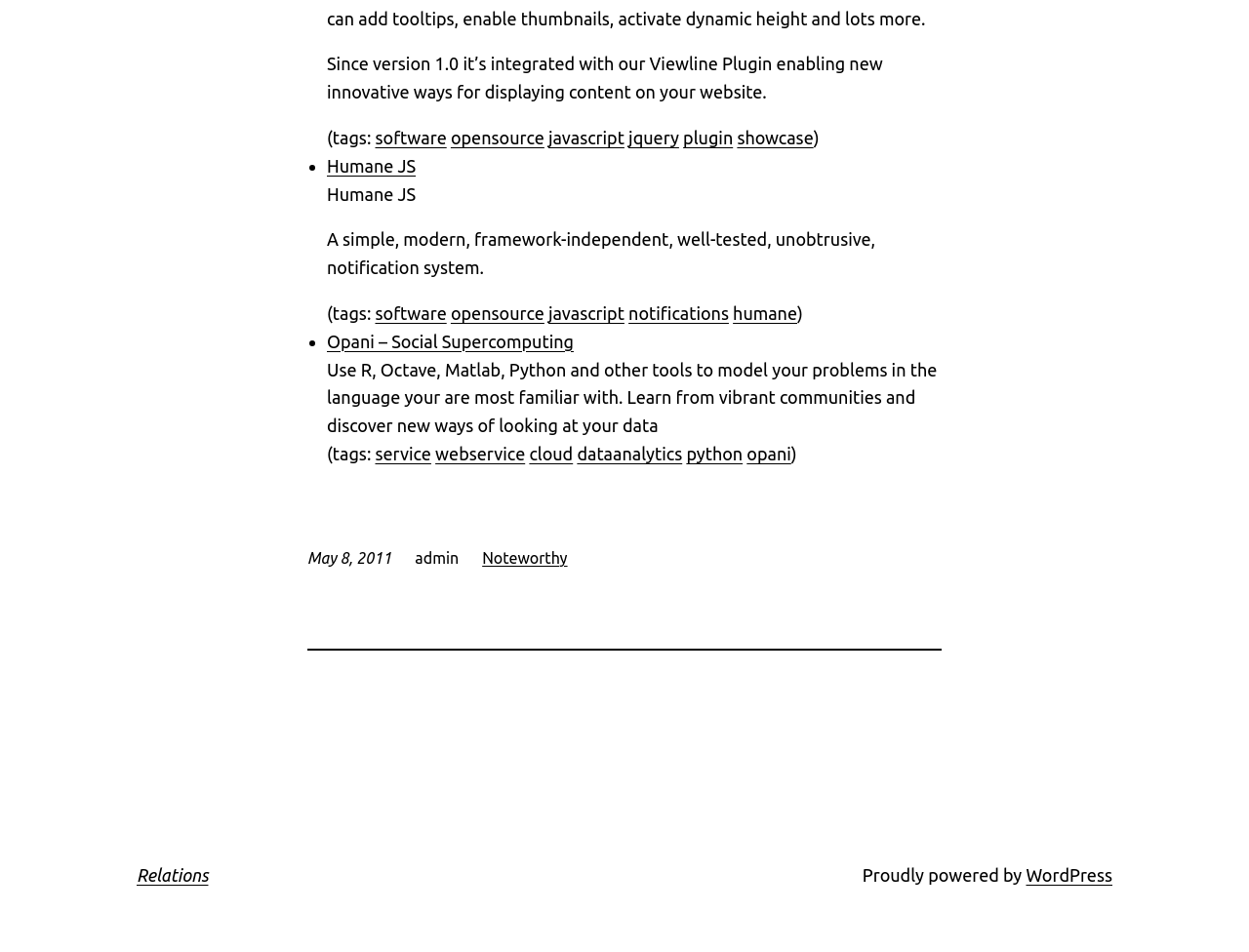Determine the bounding box coordinates of the UI element described by: "software".

[0.3, 0.319, 0.358, 0.339]